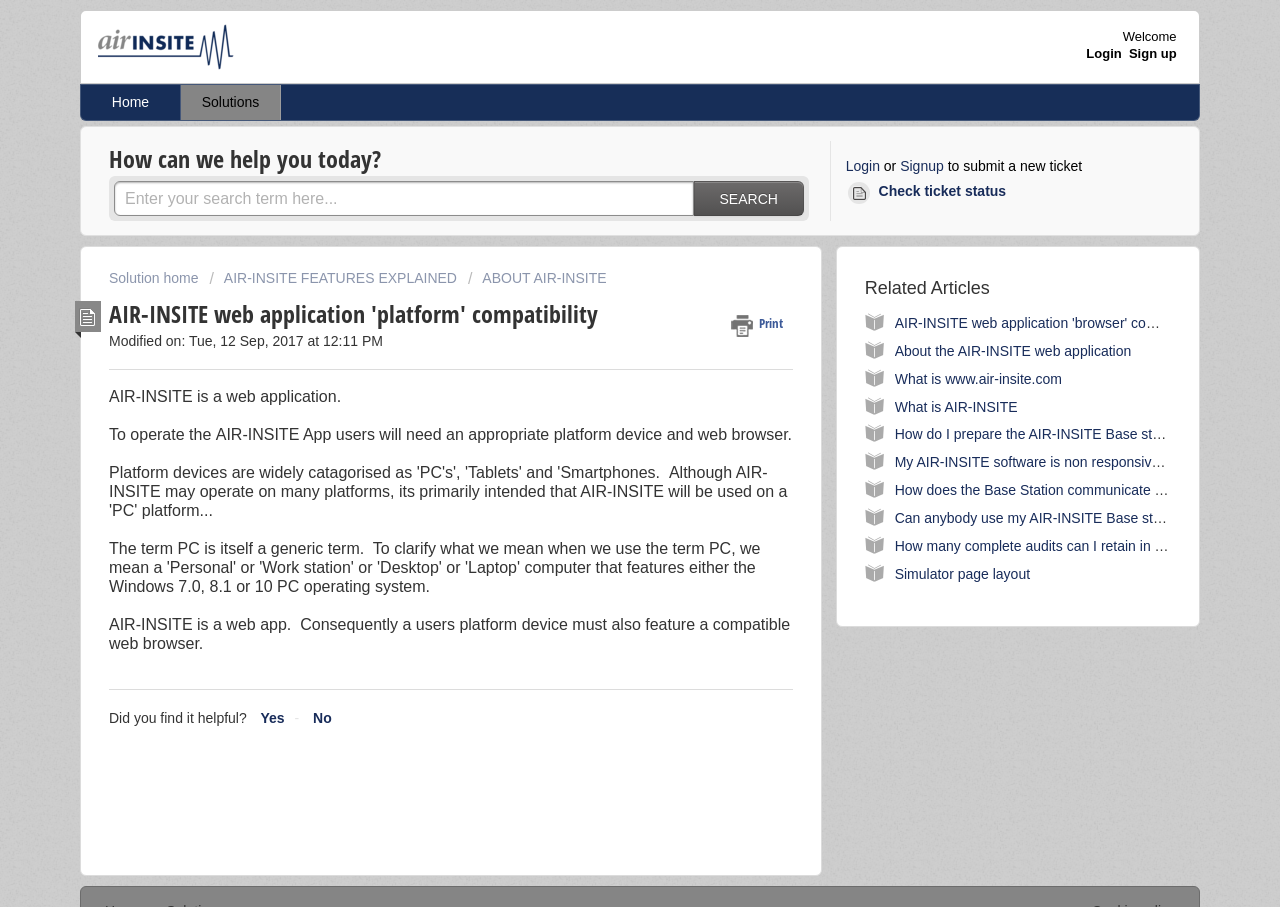Explain the webpage in detail.

The webpage is about AIR-INSITE, a web application that requires a compatible platform device and web browser to operate. At the top left corner, there is a logo link. To the right of the logo, there is a "Welcome" text, followed by "Login" and "Sign up" links. Below the logo, there is a navigation menu with links to "Home", "Solutions", and other pages.

In the main content area, there is a heading that asks "How can we help you today?" followed by a search bar with a "Search" button. Below the search bar, there are links to "Login", "Sign up", and "Check ticket status". There is also a paragraph of text that explains the platform compatibility of AIR-INSITE.

Further down the page, there are links to "Solution home", "About AIR-INSITE", and "AIR-INSITE FEATURES EXPLAINED". There is also a "Print" link and a text that indicates the last modified date of the page.

The main content area is divided into sections by horizontal separators. The first section explains that AIR-INSITE is a web application that requires a compatible platform device and web browser. The second section asks if the user found the information helpful, with "Yes" and "No" options.

At the bottom of the page, there is a "Download" link and a section titled "Related Articles" with links to several related topics, including browser compatibility, about the AIR-INSITE web application, and how to prepare the AIR-INSITE Base station for first use.